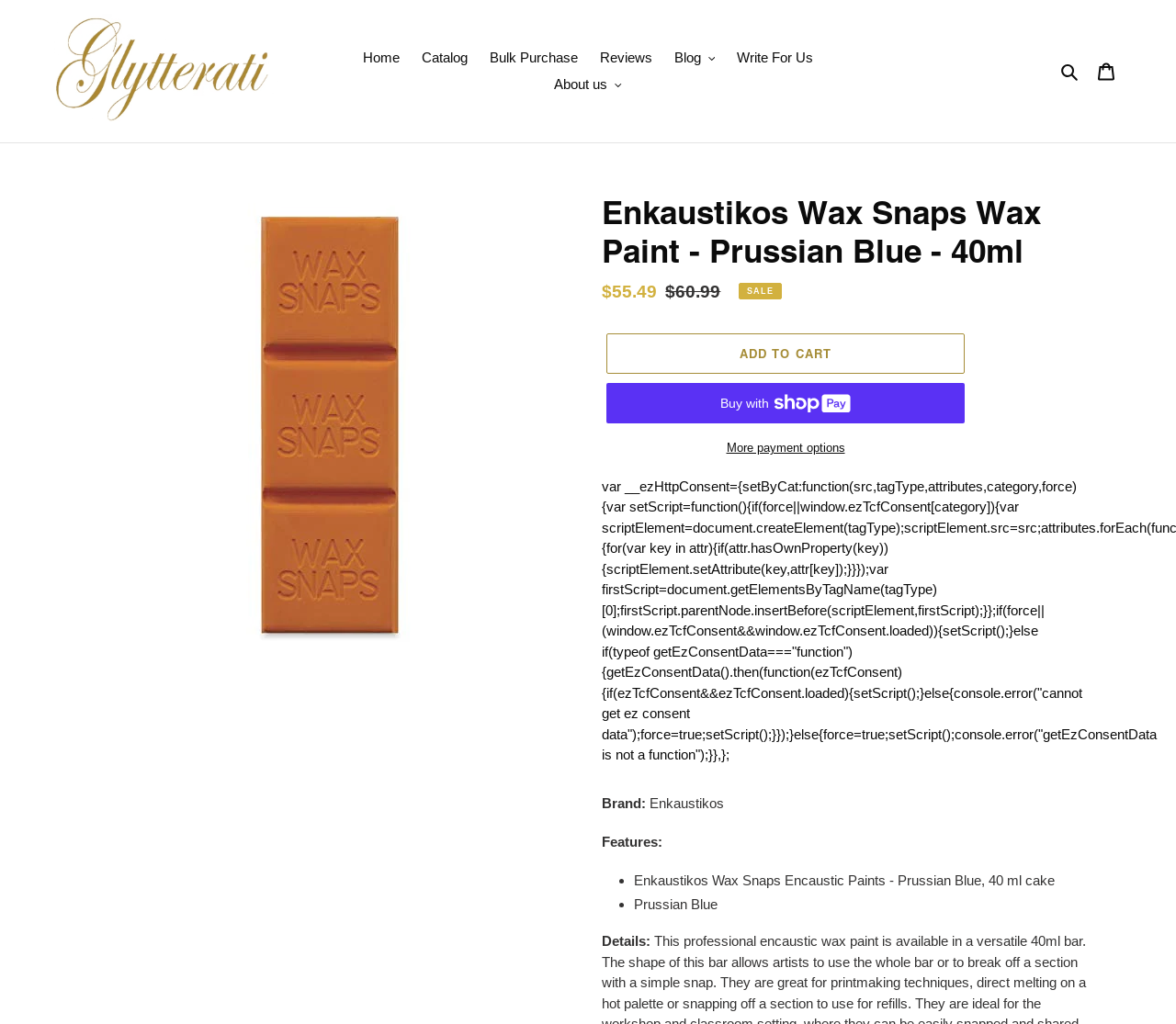What is the brand of the wax paint?
Based on the image, provide your answer in one word or phrase.

Enkaustikos